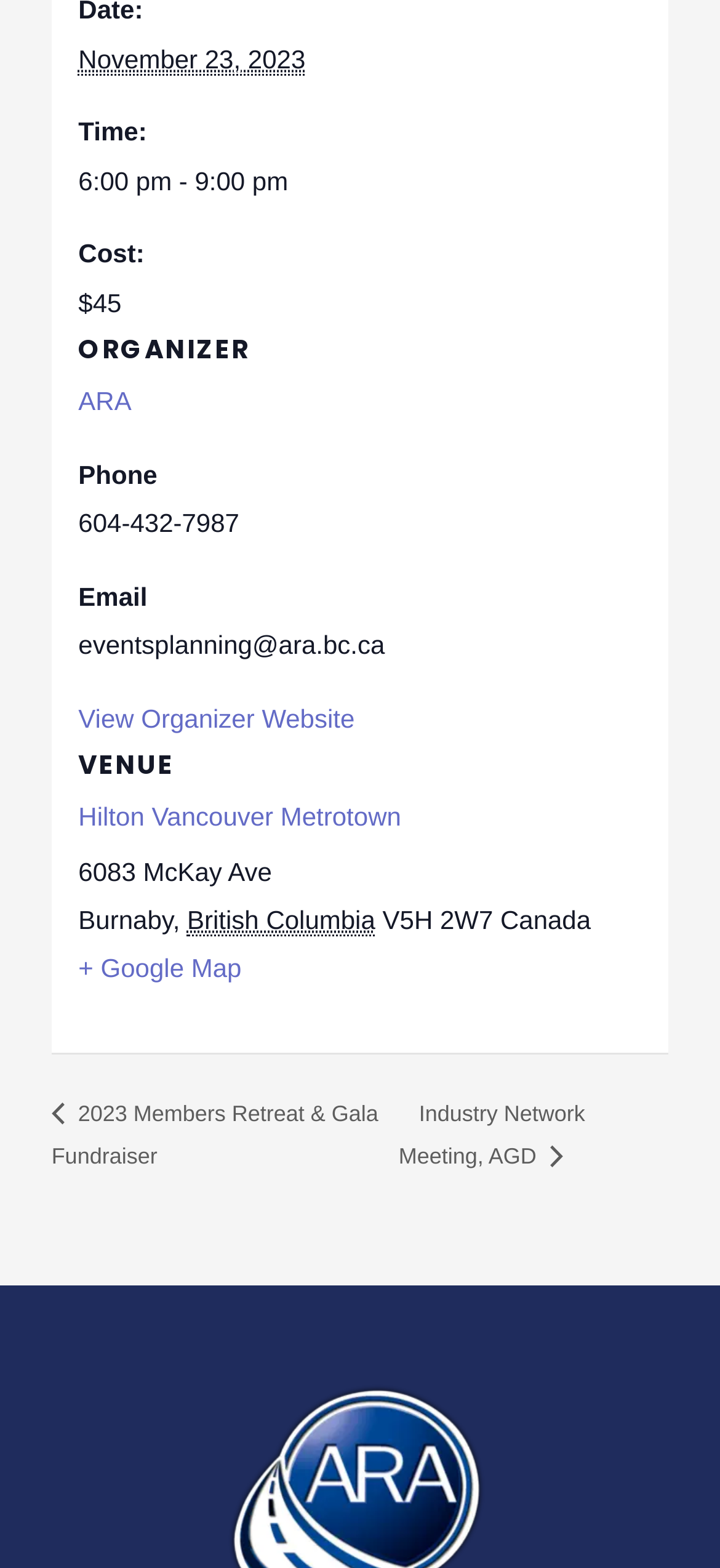Find the bounding box of the UI element described as: "Industry Network Meeting, AGD »". The bounding box coordinates should be given as four float values between 0 and 1, i.e., [left, top, right, bottom].

[0.554, 0.702, 0.813, 0.746]